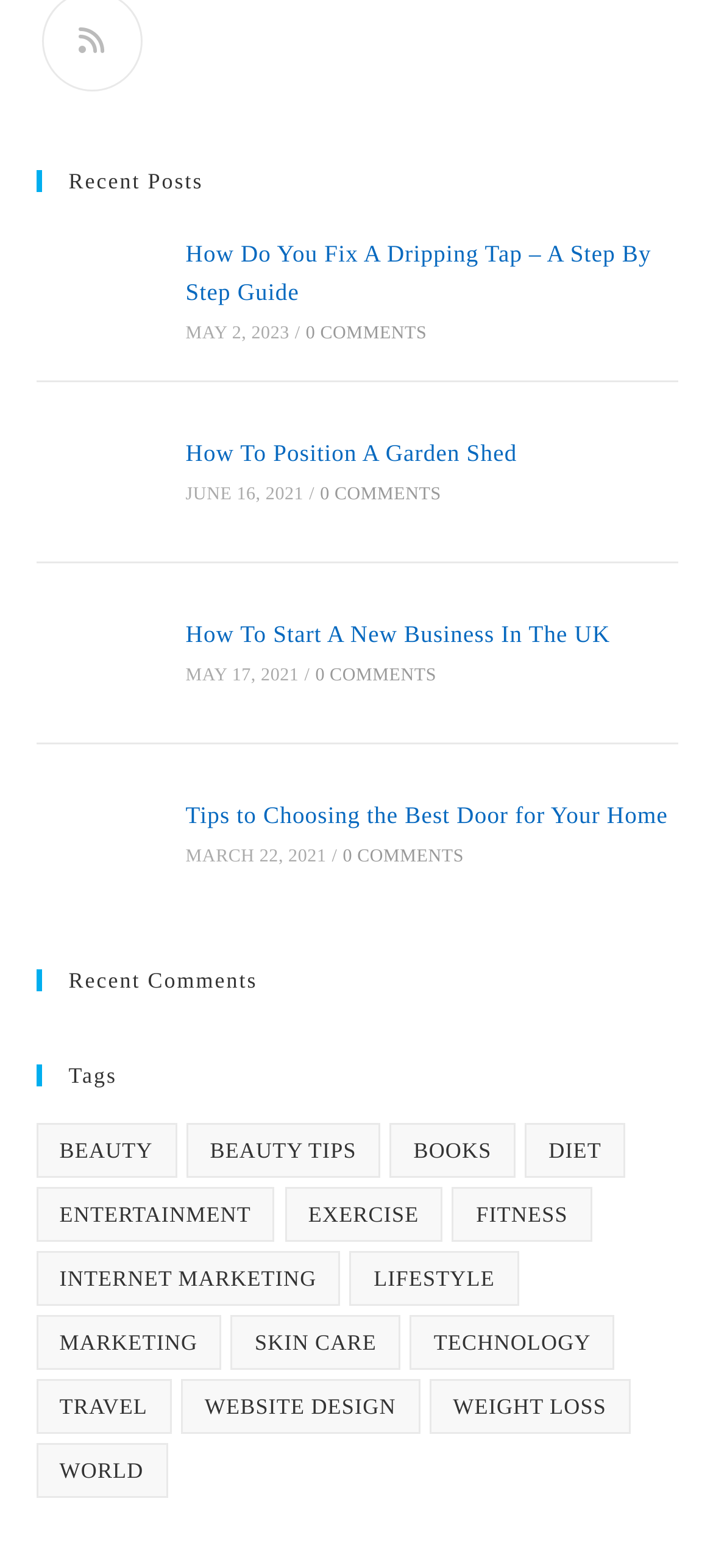Find the bounding box coordinates for the element that must be clicked to complete the instruction: "View 'Recent Comments'". The coordinates should be four float numbers between 0 and 1, indicated as [left, top, right, bottom].

[0.05, 0.618, 0.95, 0.632]